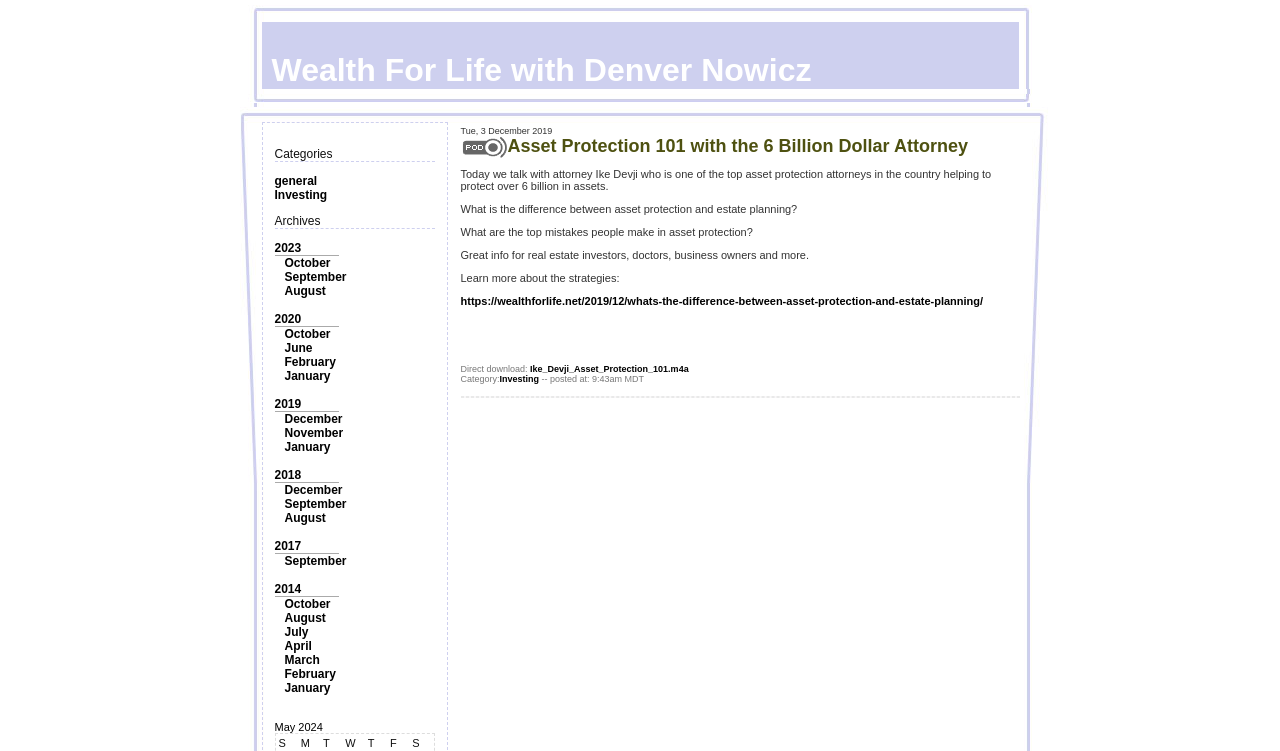Please find the bounding box coordinates of the section that needs to be clicked to achieve this instruction: "View the 'Asset Protection 101 with the 6 Billion Dollar Attorney' article".

[0.396, 0.181, 0.756, 0.208]